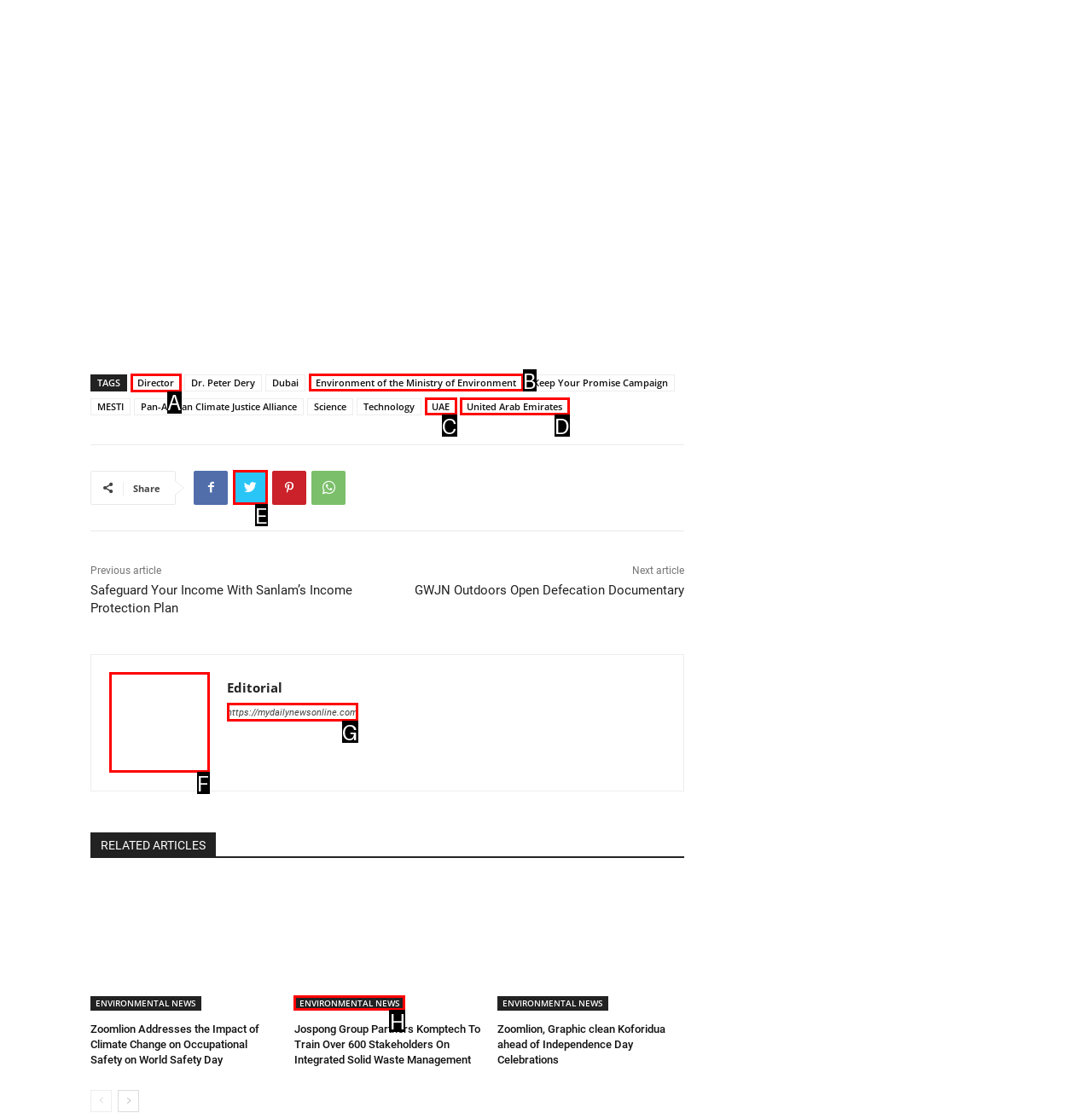To complete the task: Click on the 'Director' link, which option should I click? Answer with the appropriate letter from the provided choices.

A